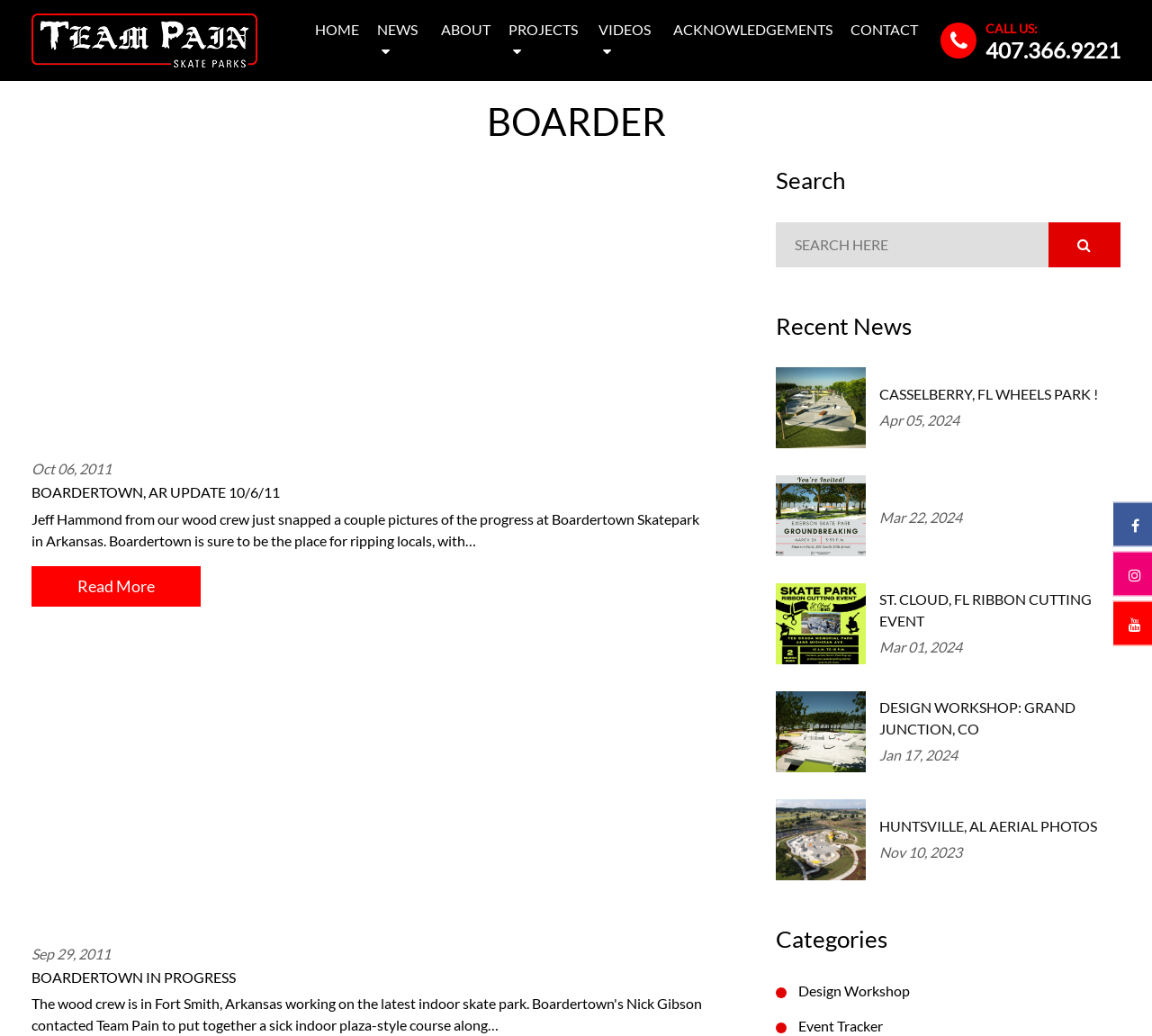Locate the UI element described as follows: "Contact". Return the bounding box coordinates as four float numbers between 0 and 1 in the order [left, top, right, bottom].

[0.734, 0.014, 0.801, 0.043]